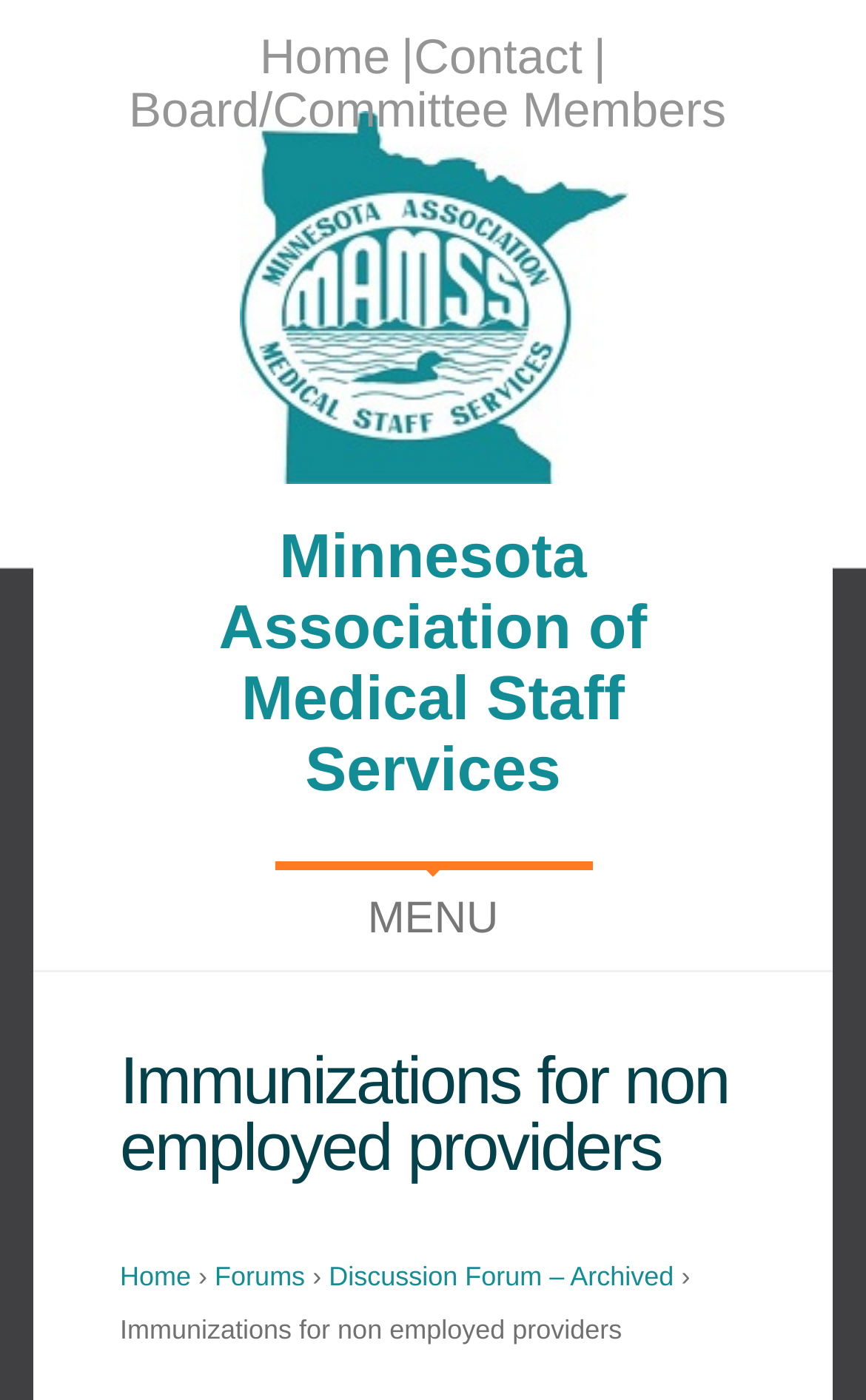Find the primary header on the webpage and provide its text.

Immunizations for non employed providers